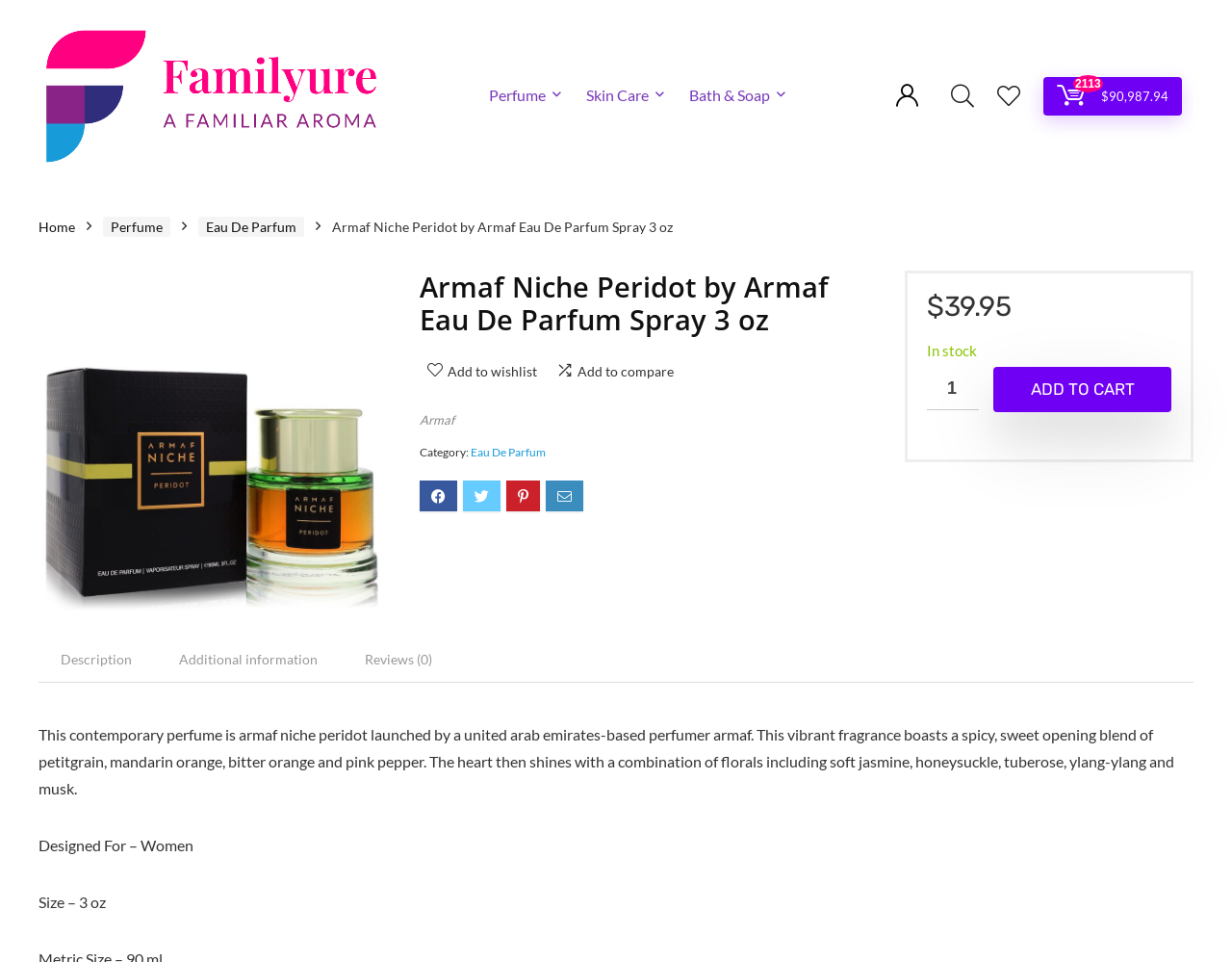What is the size of the perfume?
Based on the screenshot, provide your answer in one word or phrase.

3 oz